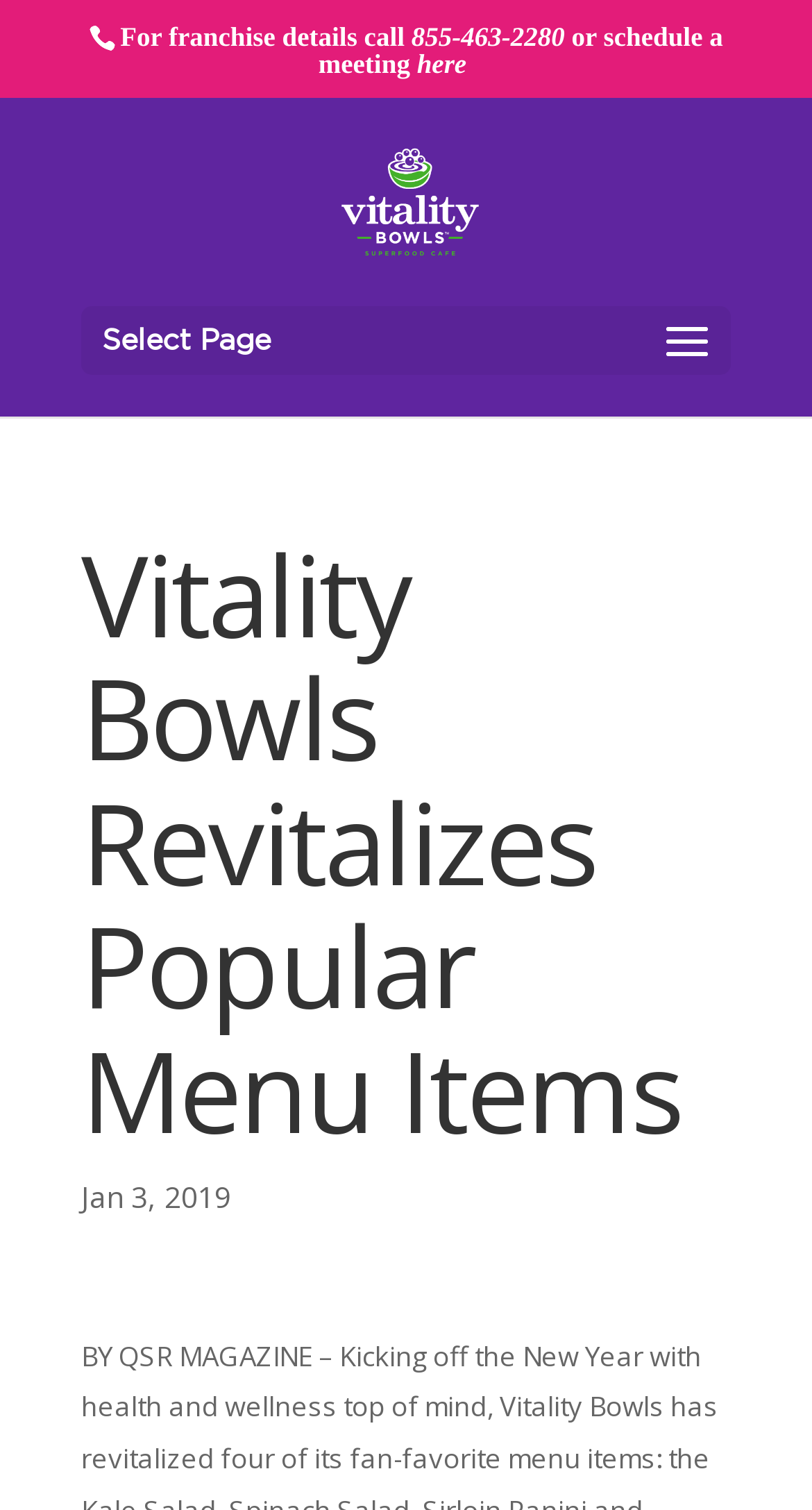Identify the primary heading of the webpage and provide its text.

Vitality Bowls Revitalizes Popular Menu Items